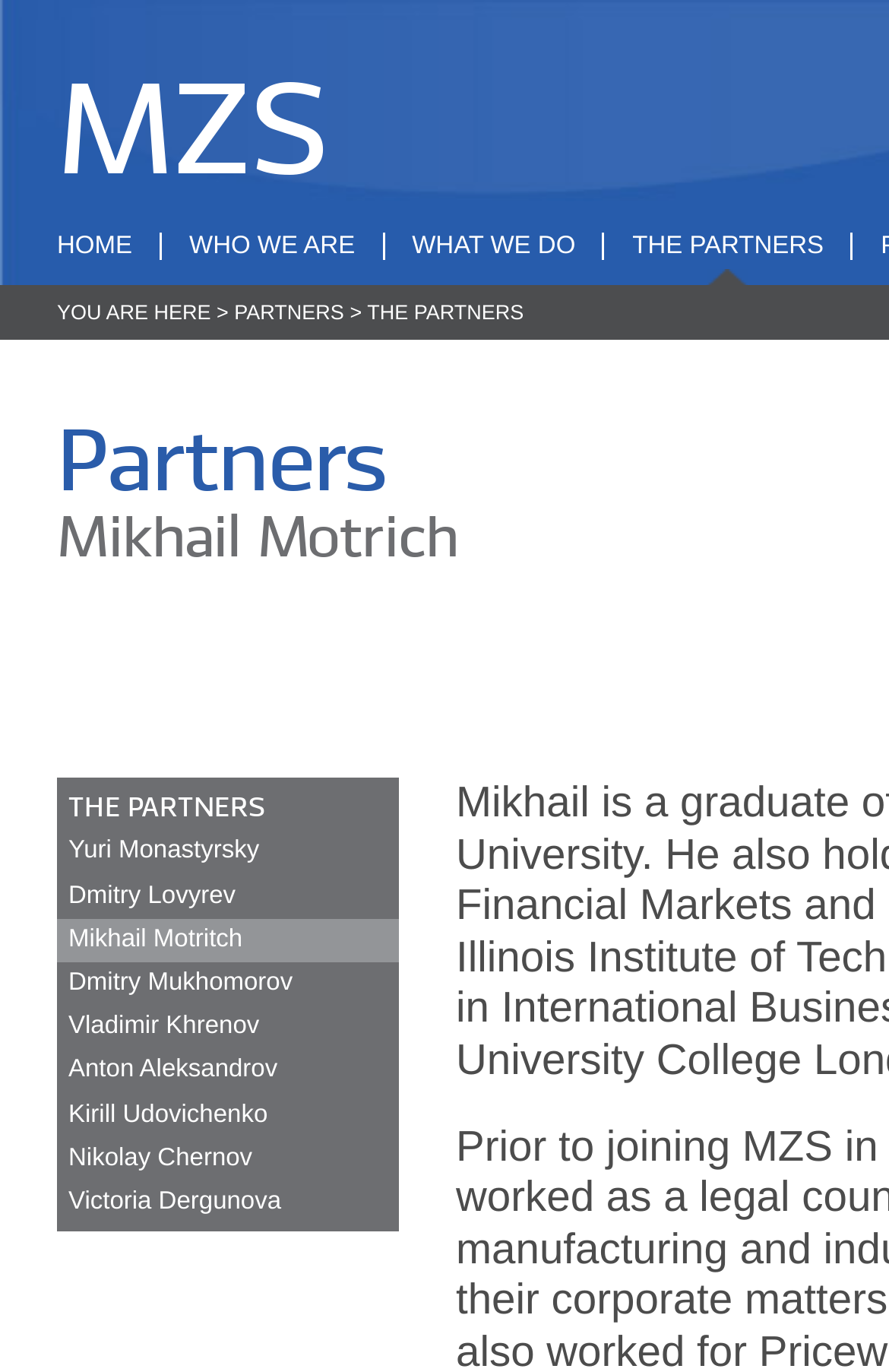Respond to the following query with just one word or a short phrase: 
What is the first partner listed?

Mikhail Motrich